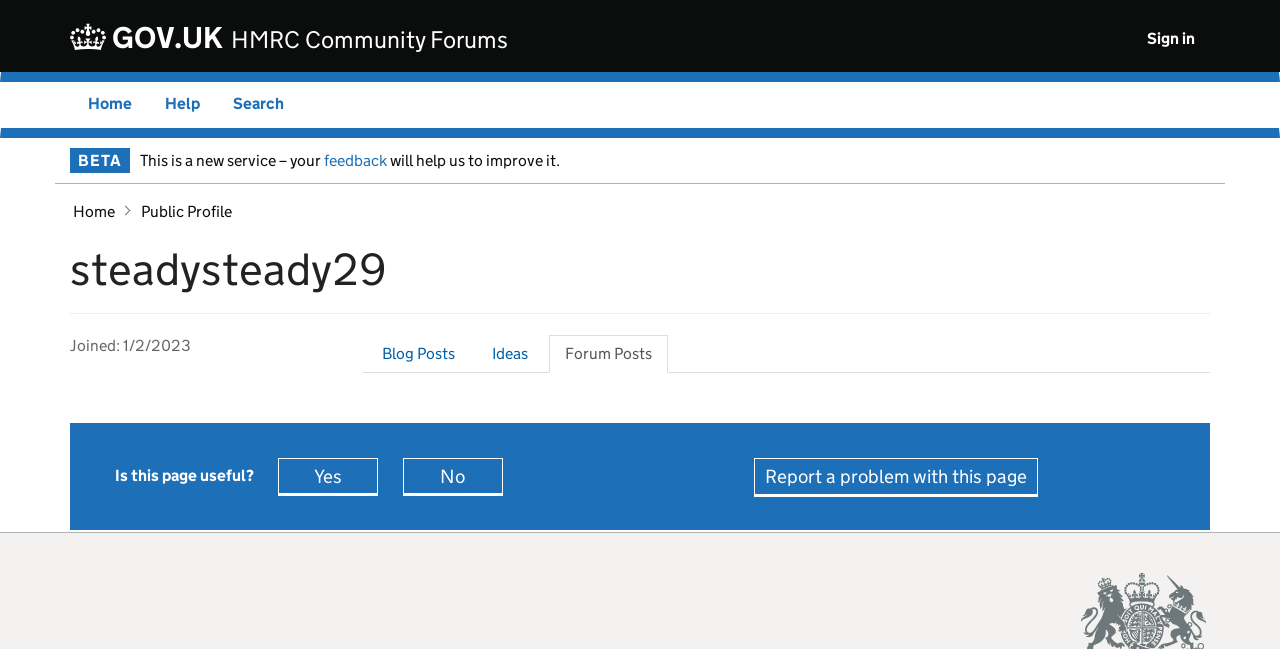What type of content can be found in the 'Blog Posts' link?
Refer to the image and answer the question using a single word or phrase.

Blog posts